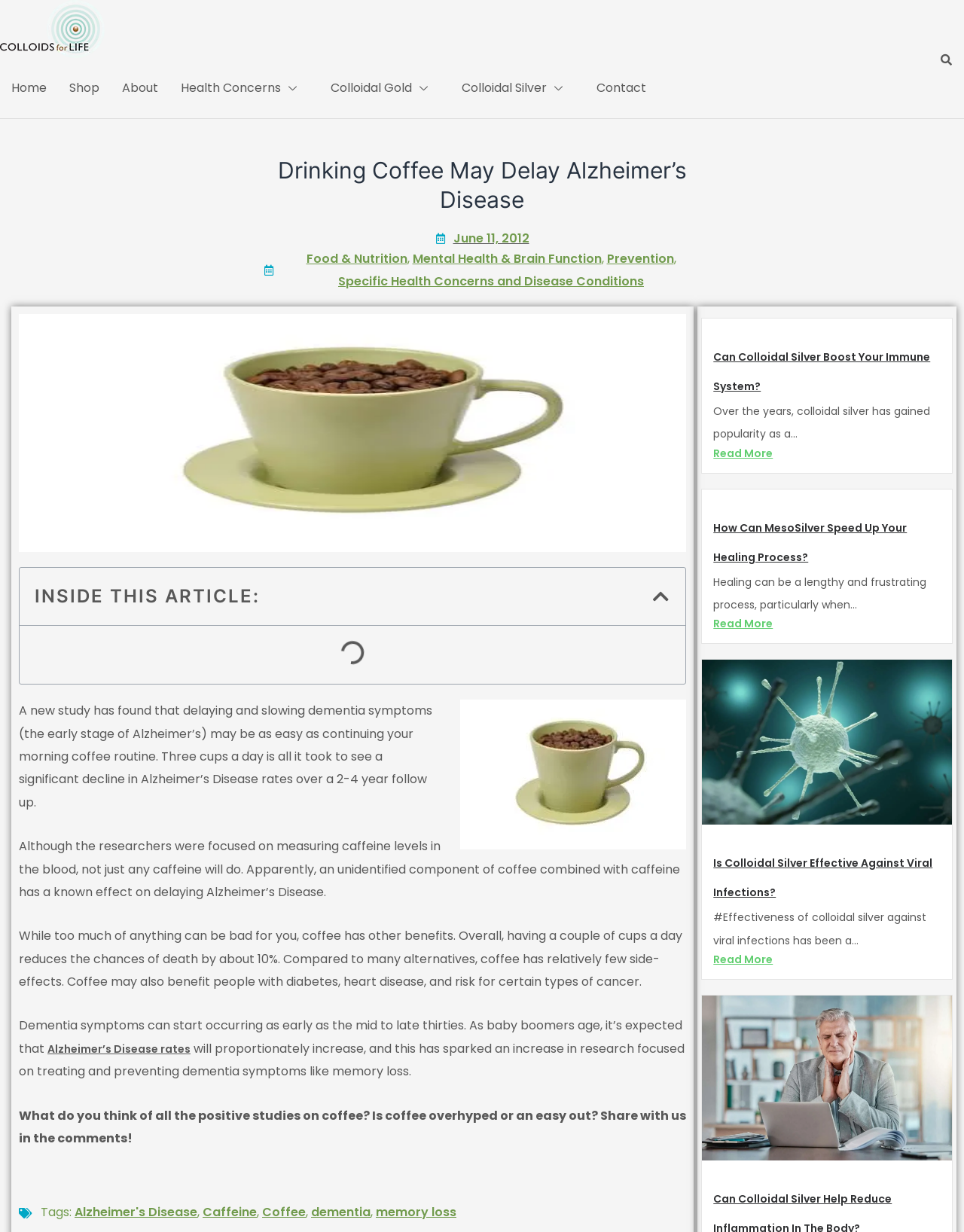Please determine the bounding box coordinates, formatted as (top-left x, top-left y, bottom-right x, bottom-right y), with all values as floating point numbers between 0 and 1. Identify the bounding box of the region described as: dementia

[0.323, 0.977, 0.384, 0.991]